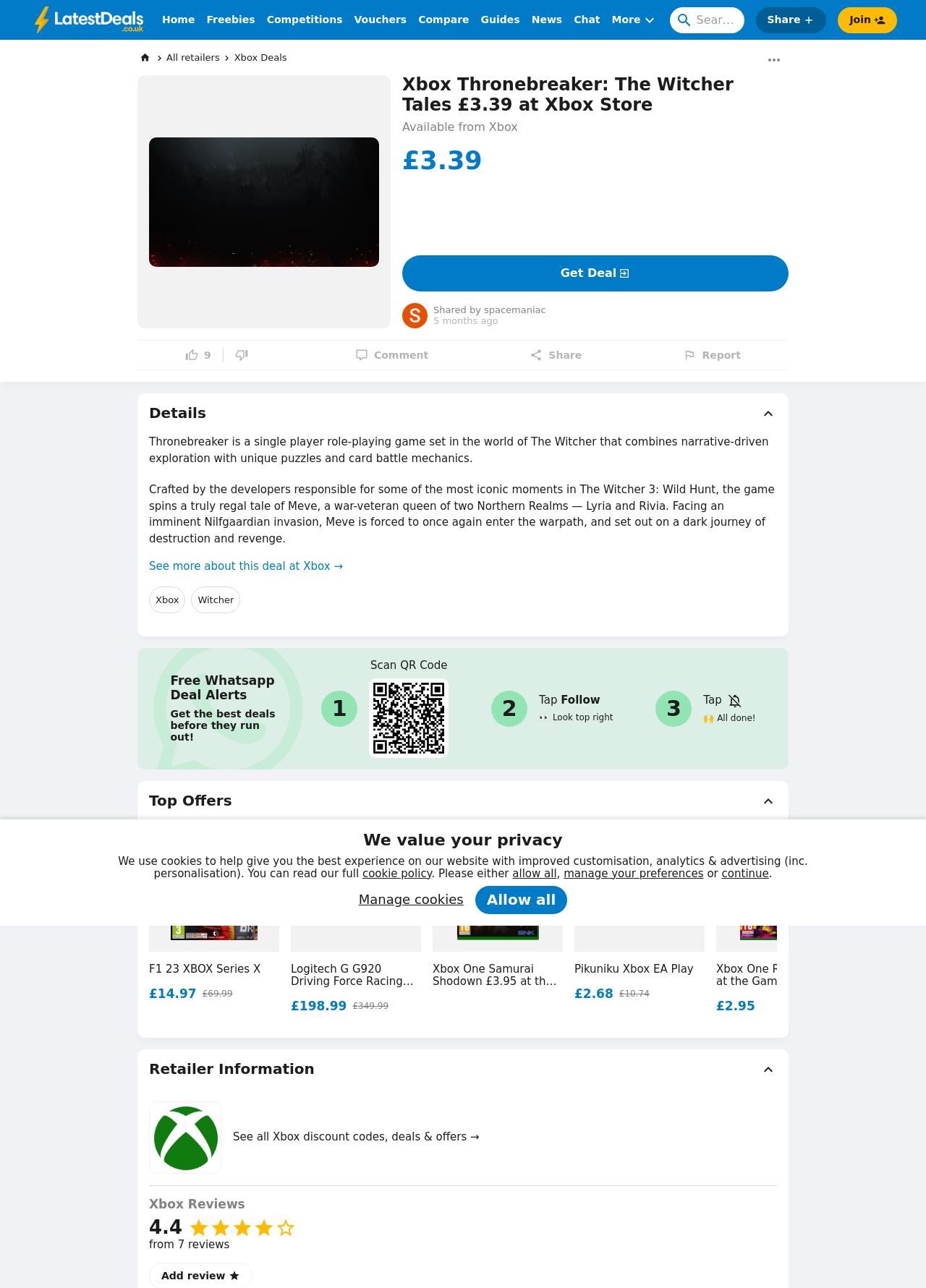Please provide a comprehensive answer to the question based on the screenshot: How can I get deal alerts?

The method to get deal alerts is obtained from the text 'Free Whatsapp Deal Alerts' and the image of the QR code which is located at the bottom of the webpage.